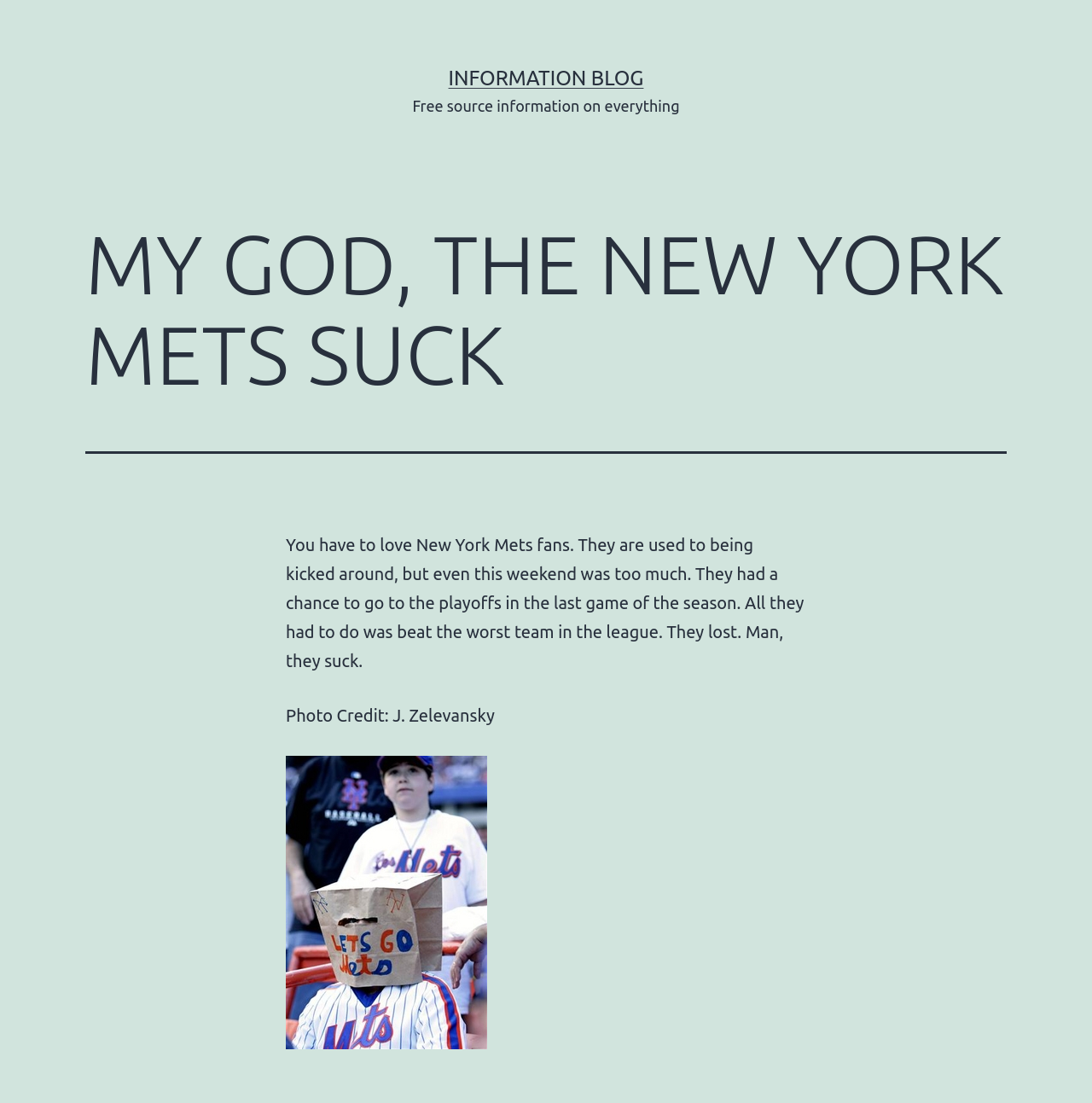Please reply to the following question with a single word or a short phrase:
What type of content is provided on this website?

Information